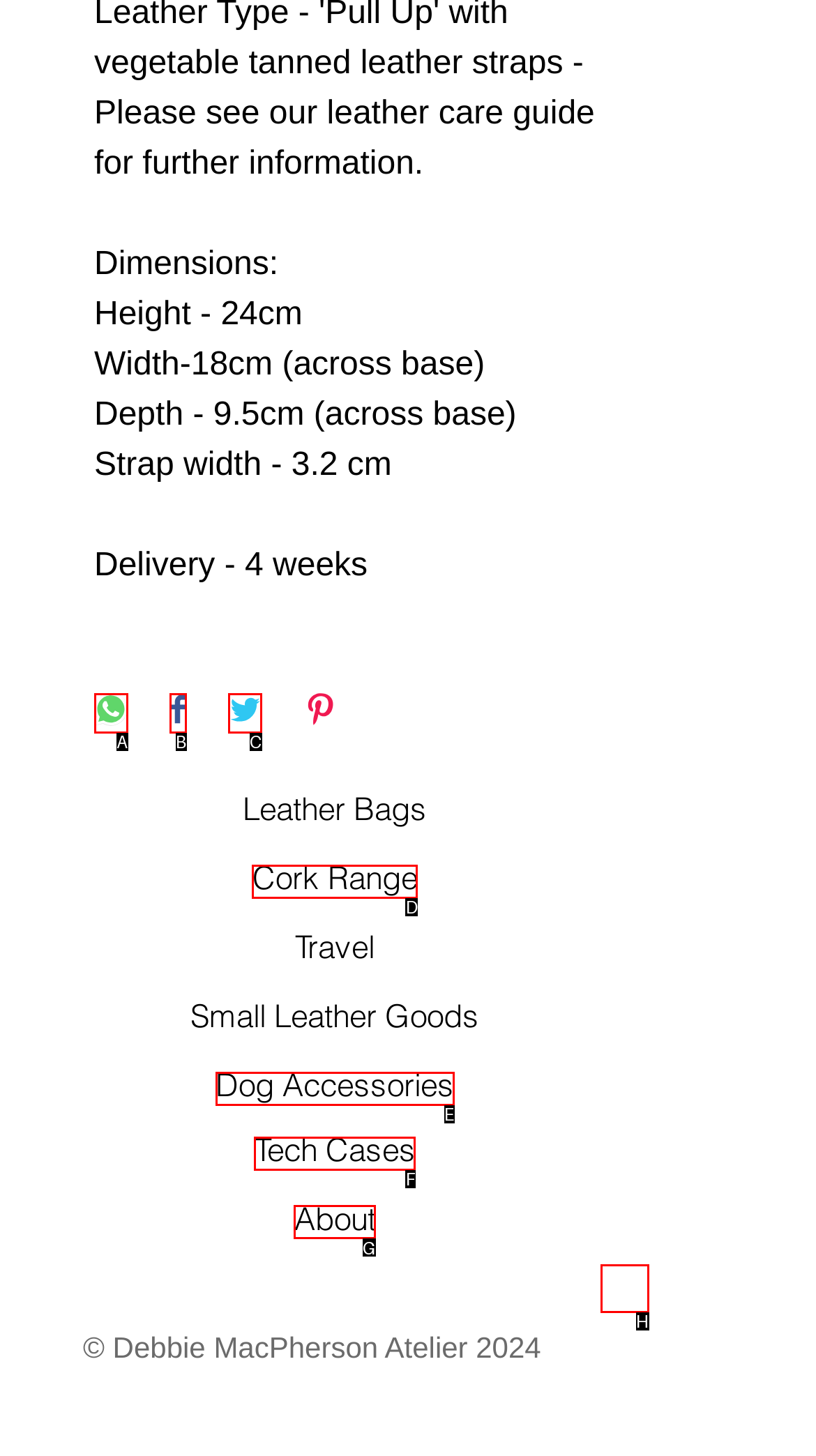Select the letter of the element you need to click to complete this task: Go to About
Answer using the letter from the specified choices.

G